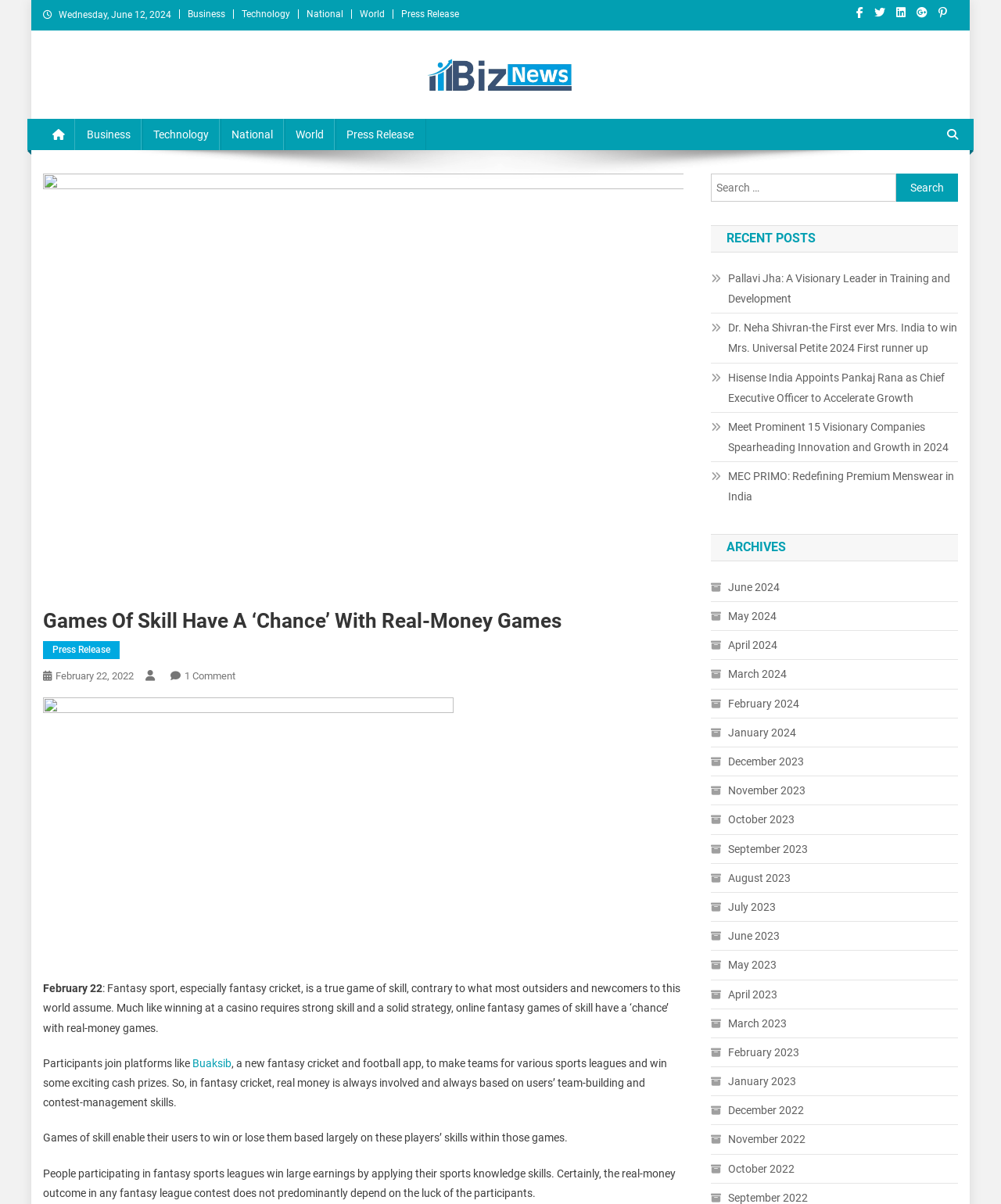What is the purpose of the search box on the webpage?
Give a comprehensive and detailed explanation for the question.

I inferred the purpose of the search box by looking at its location and the text 'Search for:' next to it. The search box is likely used to search for specific articles or keywords on the webpage.